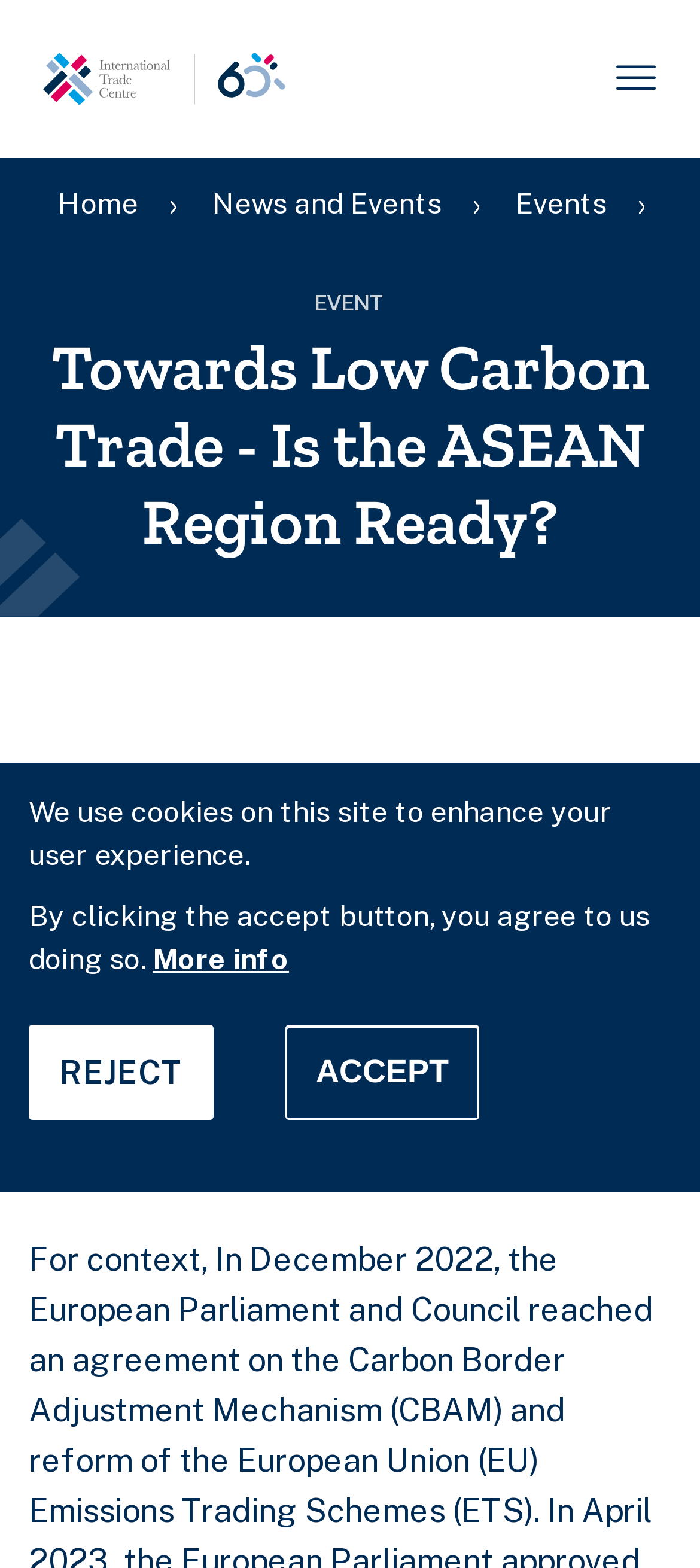Please determine the primary heading and provide its text.

Towards Low Carbon Trade - Is the ASEAN Region Ready?